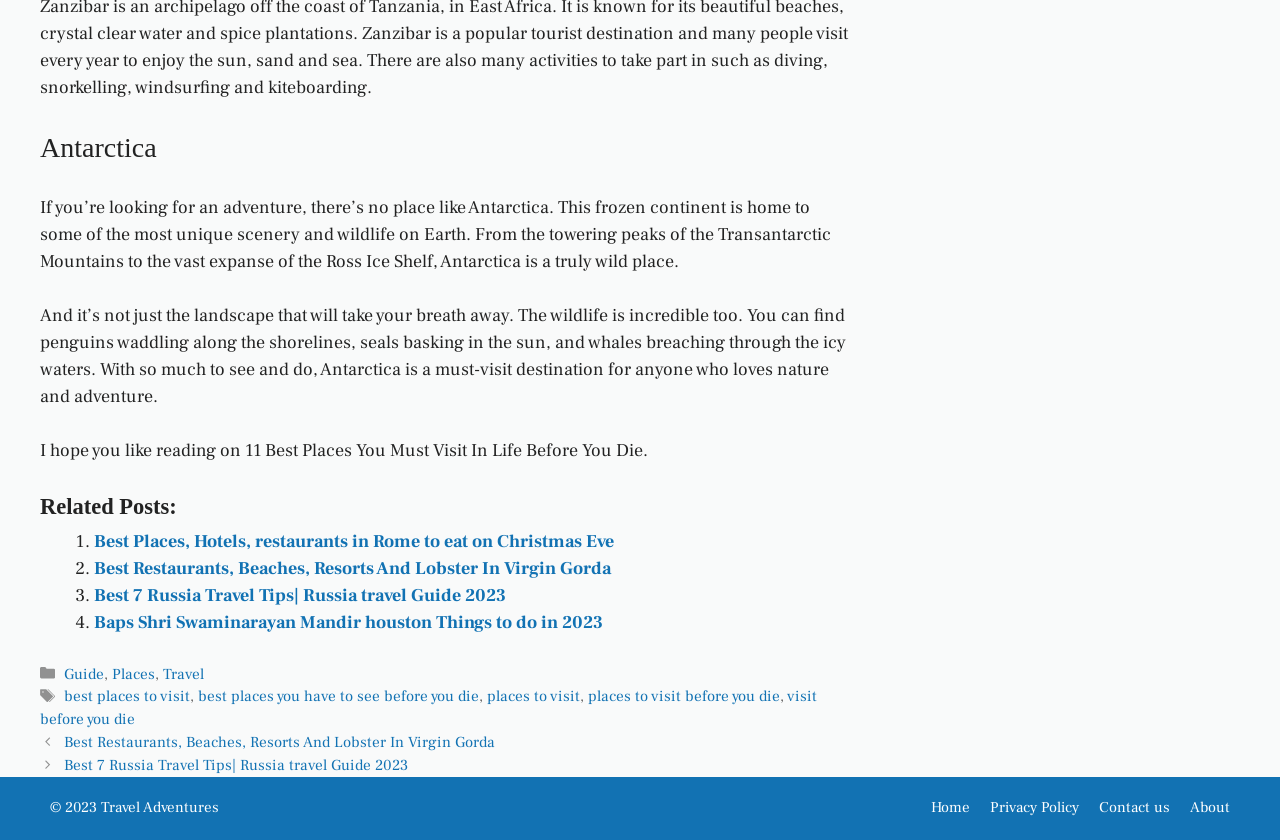Determine the bounding box coordinates for the area you should click to complete the following instruction: "Check 'Posts'".

[0.031, 0.871, 0.664, 0.925]